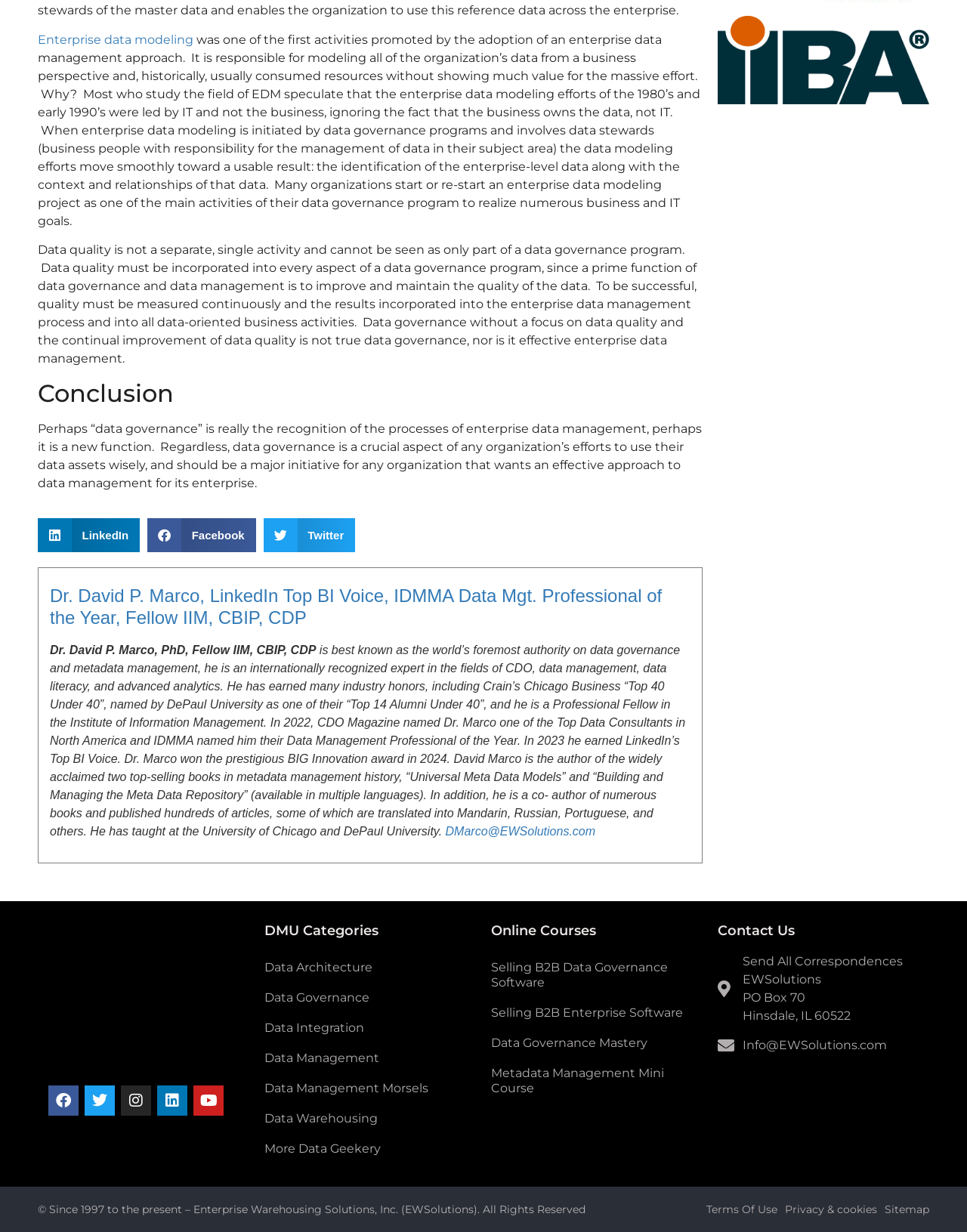Locate the bounding box coordinates of the item that should be clicked to fulfill the instruction: "Read about Dr. David P. Marco".

[0.052, 0.475, 0.714, 0.511]